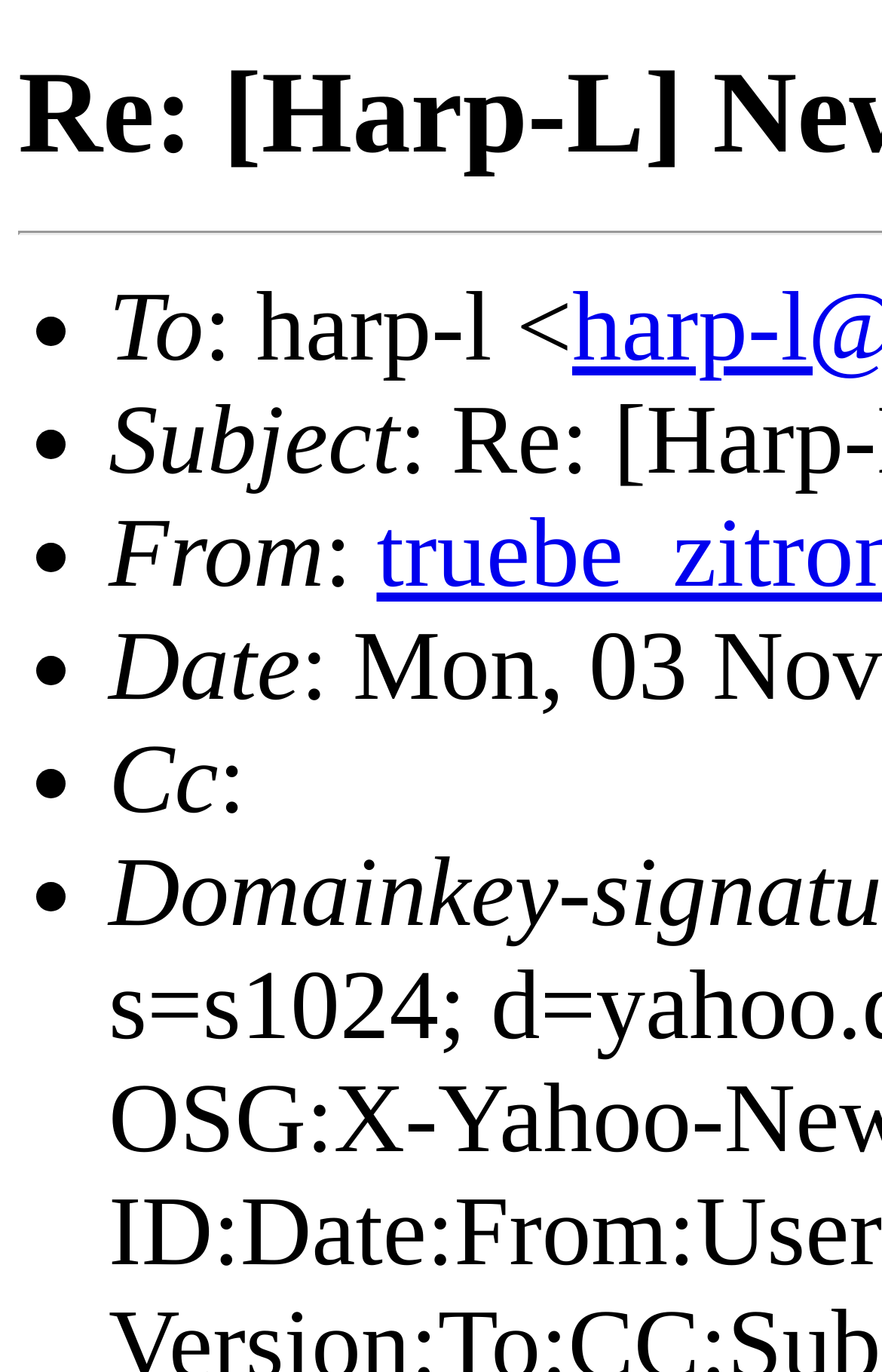What is the position of the 'Date' category?
Based on the image content, provide your answer in one word or a short phrase.

Fourth